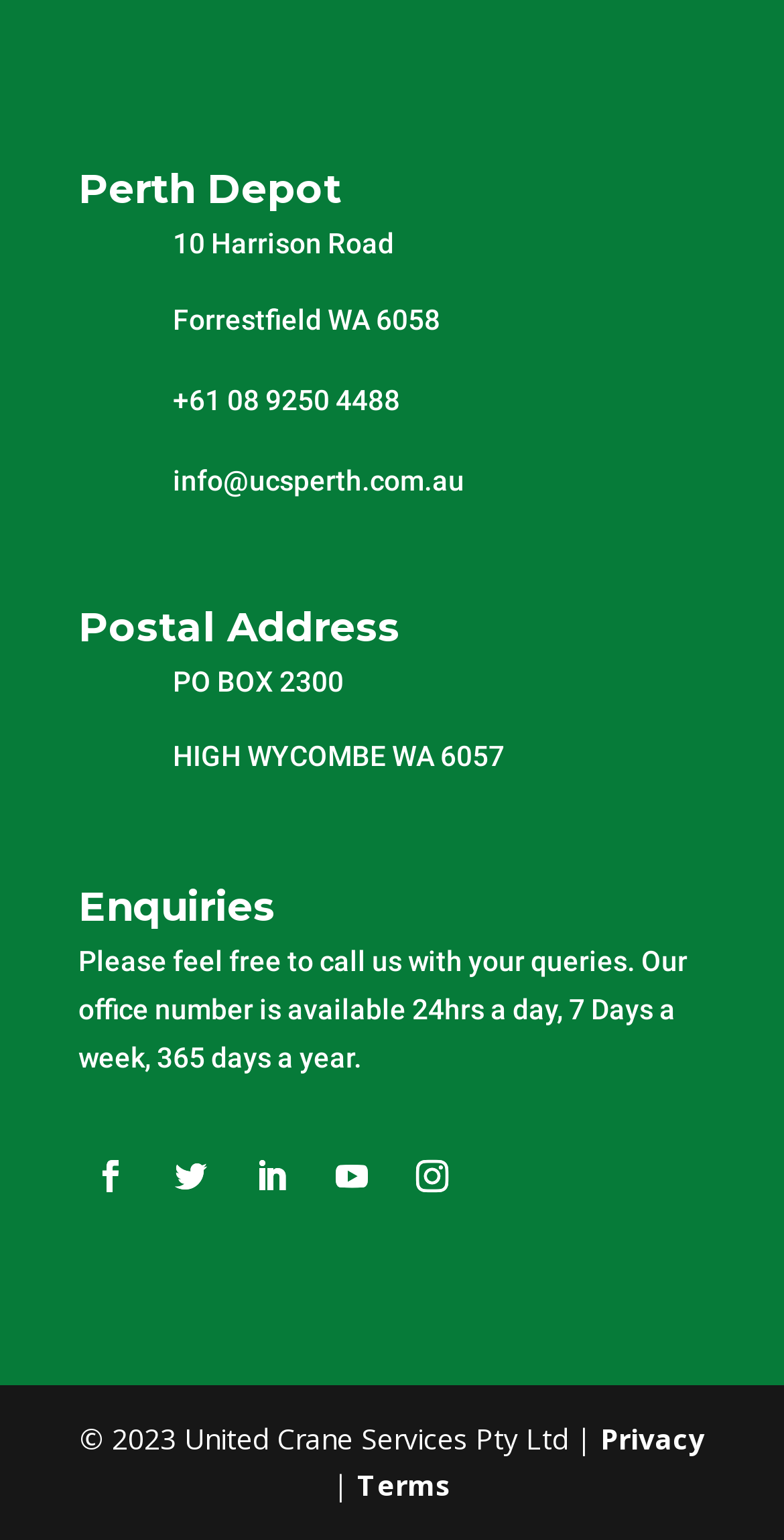Please specify the bounding box coordinates of the clickable region to carry out the following instruction: "Call the office number". The coordinates should be four float numbers between 0 and 1, in the format [left, top, right, bottom].

[0.221, 0.249, 0.51, 0.27]